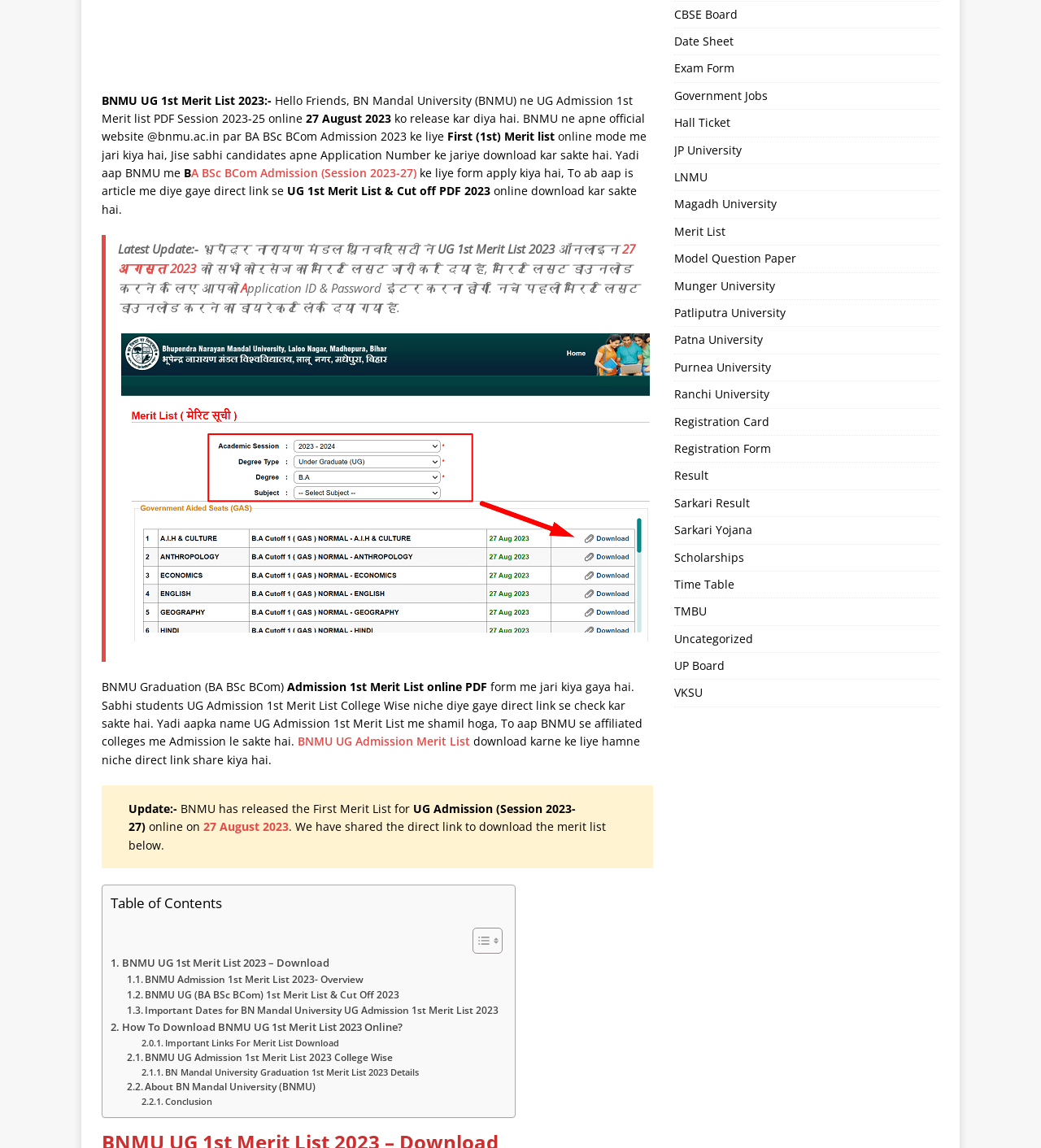Locate the UI element described by 27 अगस्त 2023 in the provided webpage screenshot. Return the bounding box coordinates in the format (top-left x, top-left y, bottom-right x, bottom-right y), ensuring all values are between 0 and 1.

[0.113, 0.21, 0.61, 0.241]